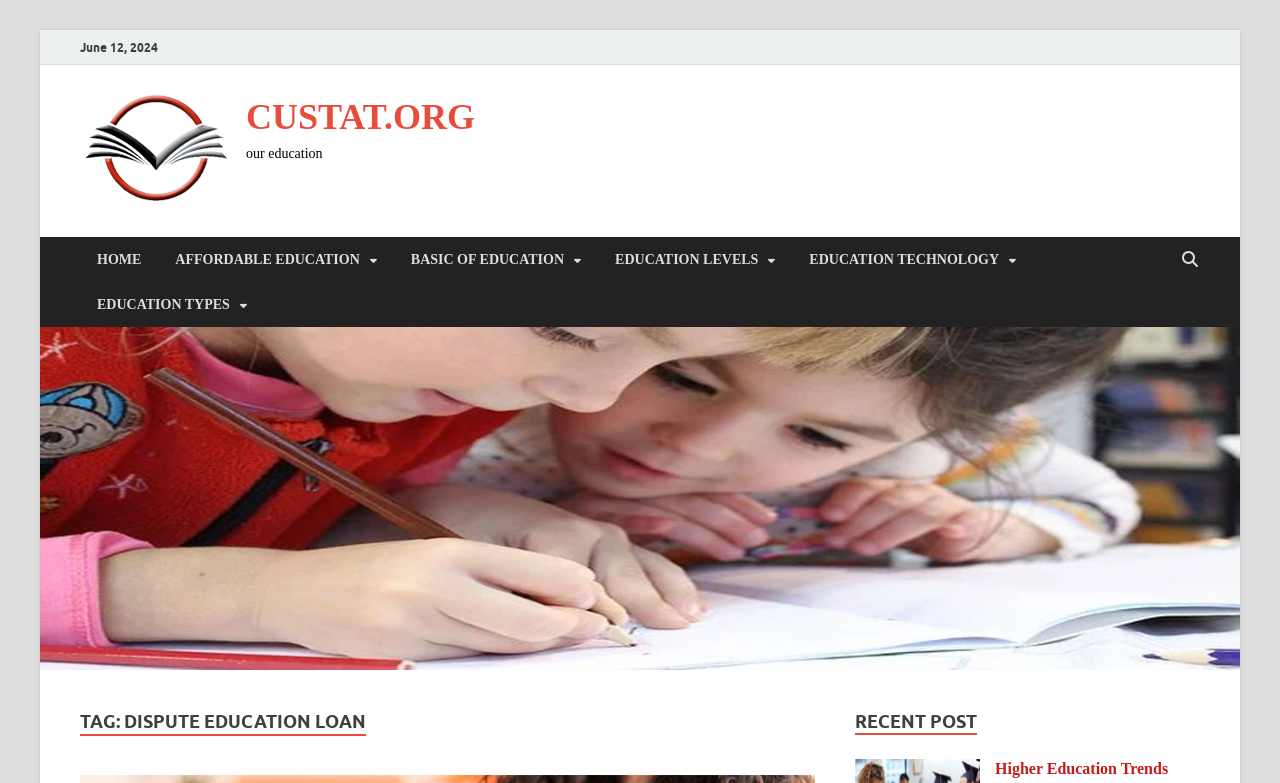Please pinpoint the bounding box coordinates for the region I should click to adhere to this instruction: "search using the magnifying glass".

[0.918, 0.303, 0.941, 0.361]